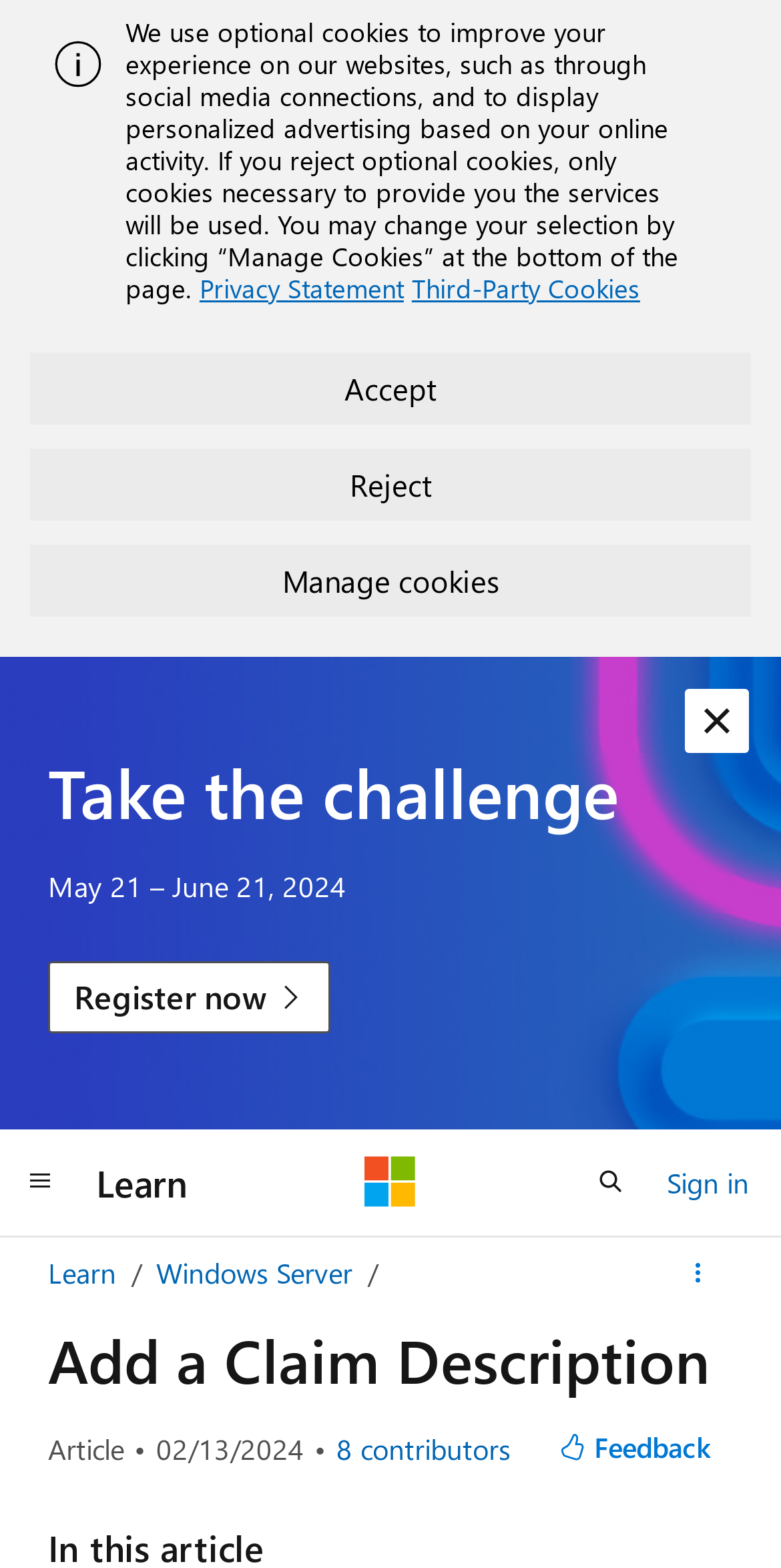Find and specify the bounding box coordinates that correspond to the clickable region for the instruction: "Open search".

[0.731, 0.731, 0.833, 0.777]